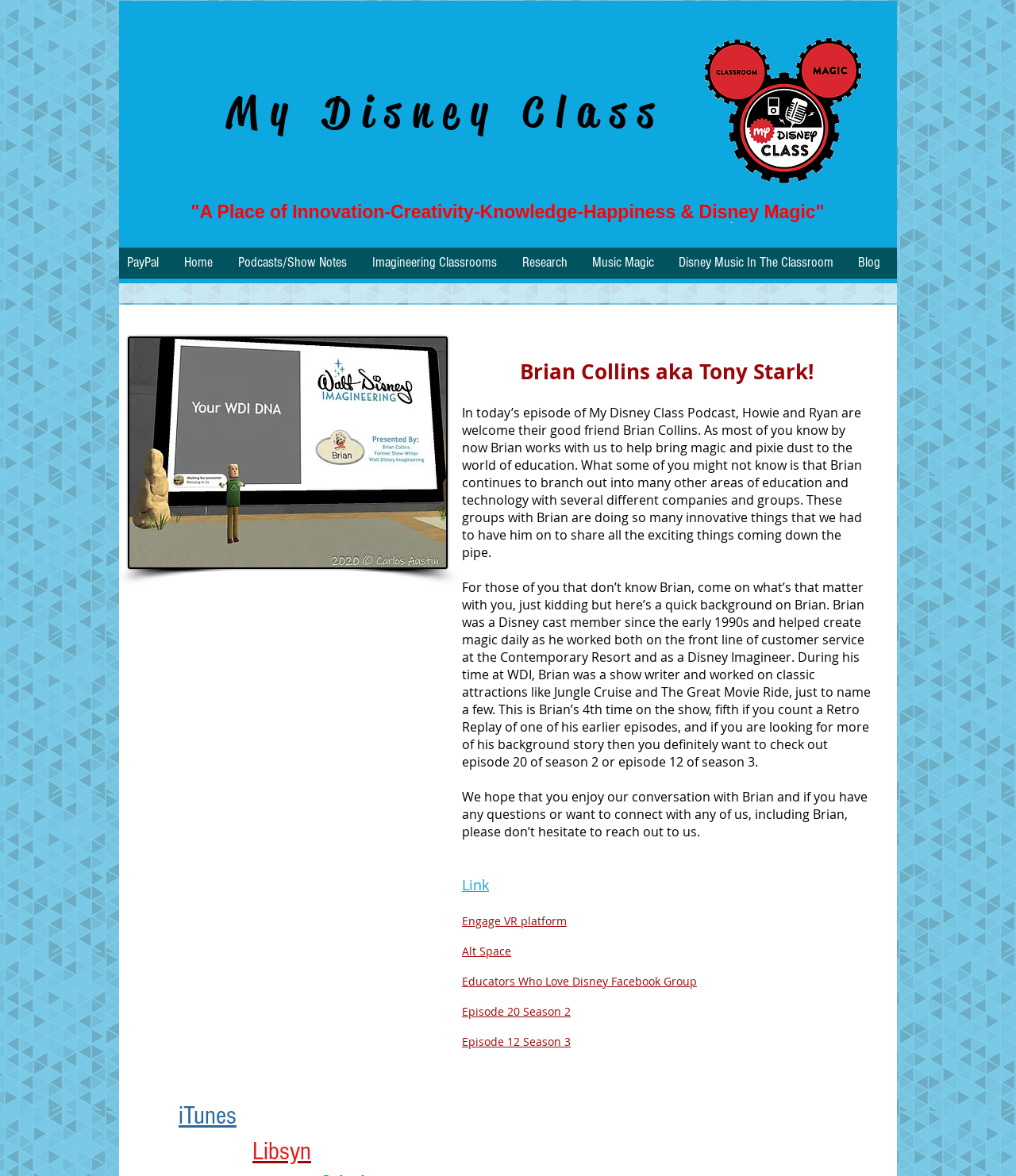Pinpoint the bounding box coordinates of the clickable element needed to complete the instruction: "Listen to the podcast on 'iTunes'". The coordinates should be provided as four float numbers between 0 and 1: [left, top, right, bottom].

[0.176, 0.936, 0.233, 0.961]